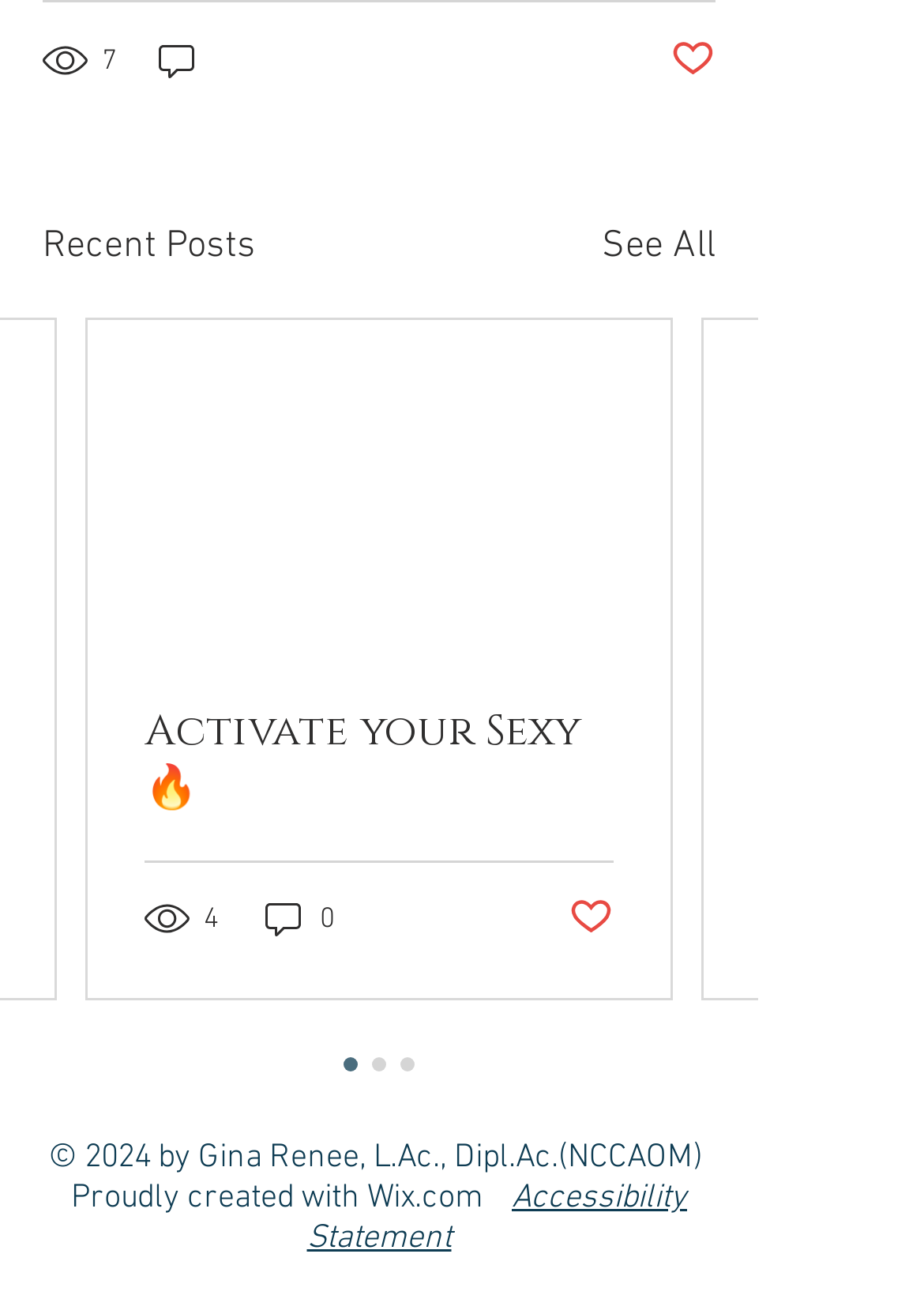Determine the bounding box coordinates of the clickable region to execute the instruction: "Visit the Database page". The coordinates should be four float numbers between 0 and 1, denoted as [left, top, right, bottom].

None